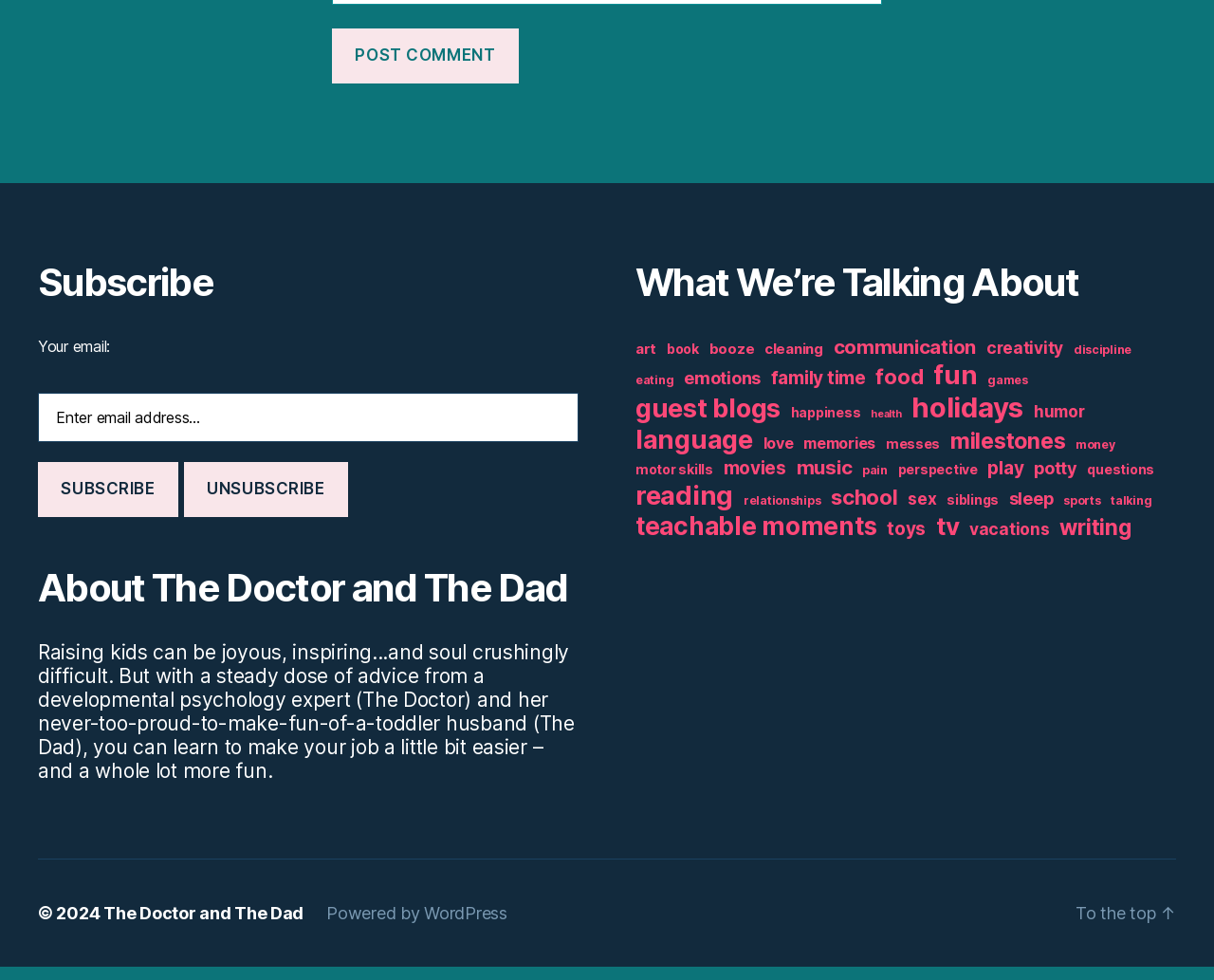Determine the bounding box coordinates of the clickable region to carry out the instruction: "Post a comment".

[0.273, 0.041, 0.427, 0.098]